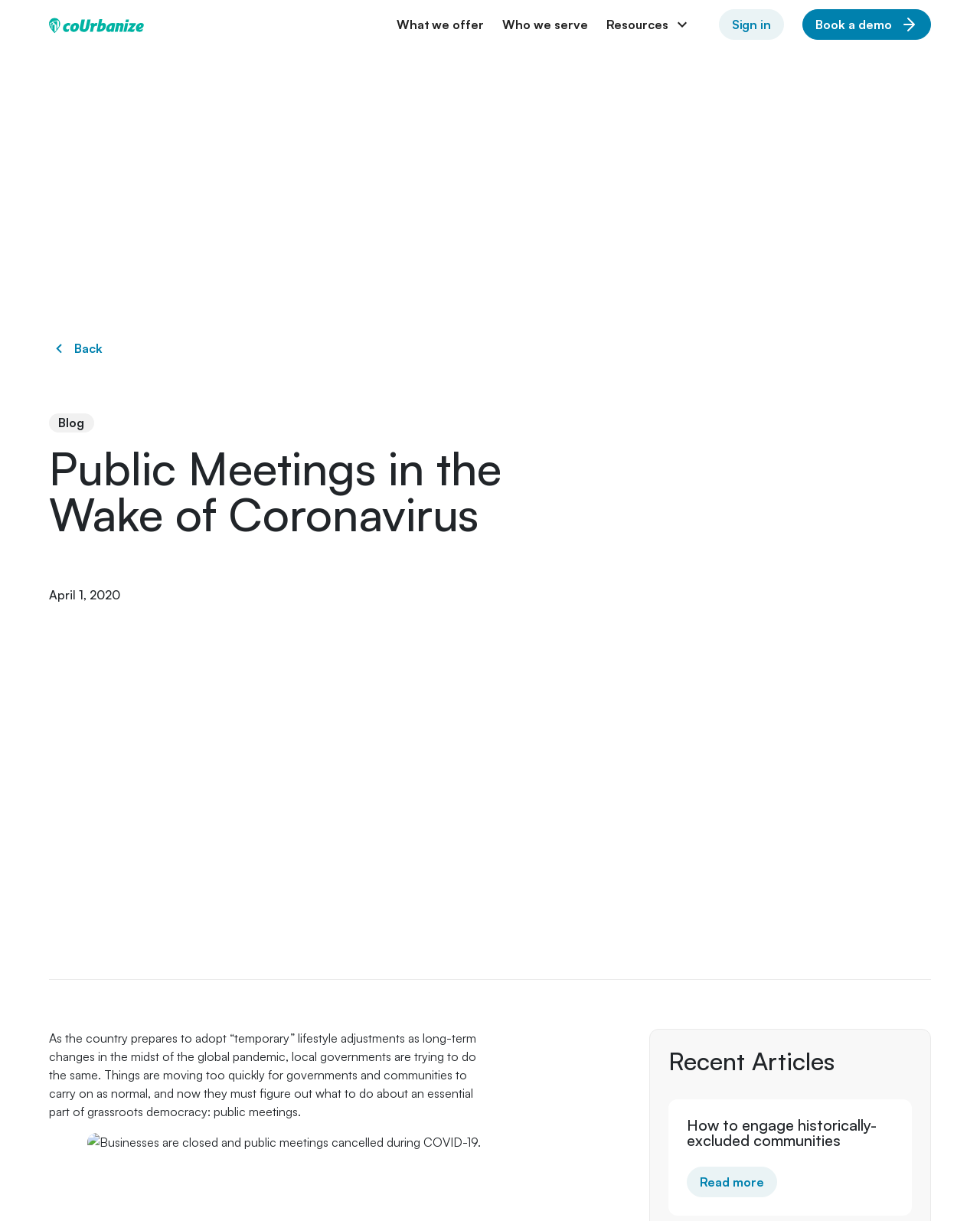Find and provide the bounding box coordinates for the UI element described here: "What we offer". The coordinates should be given as four float numbers between 0 and 1: [left, top, right, bottom].

[0.395, 0.013, 0.503, 0.028]